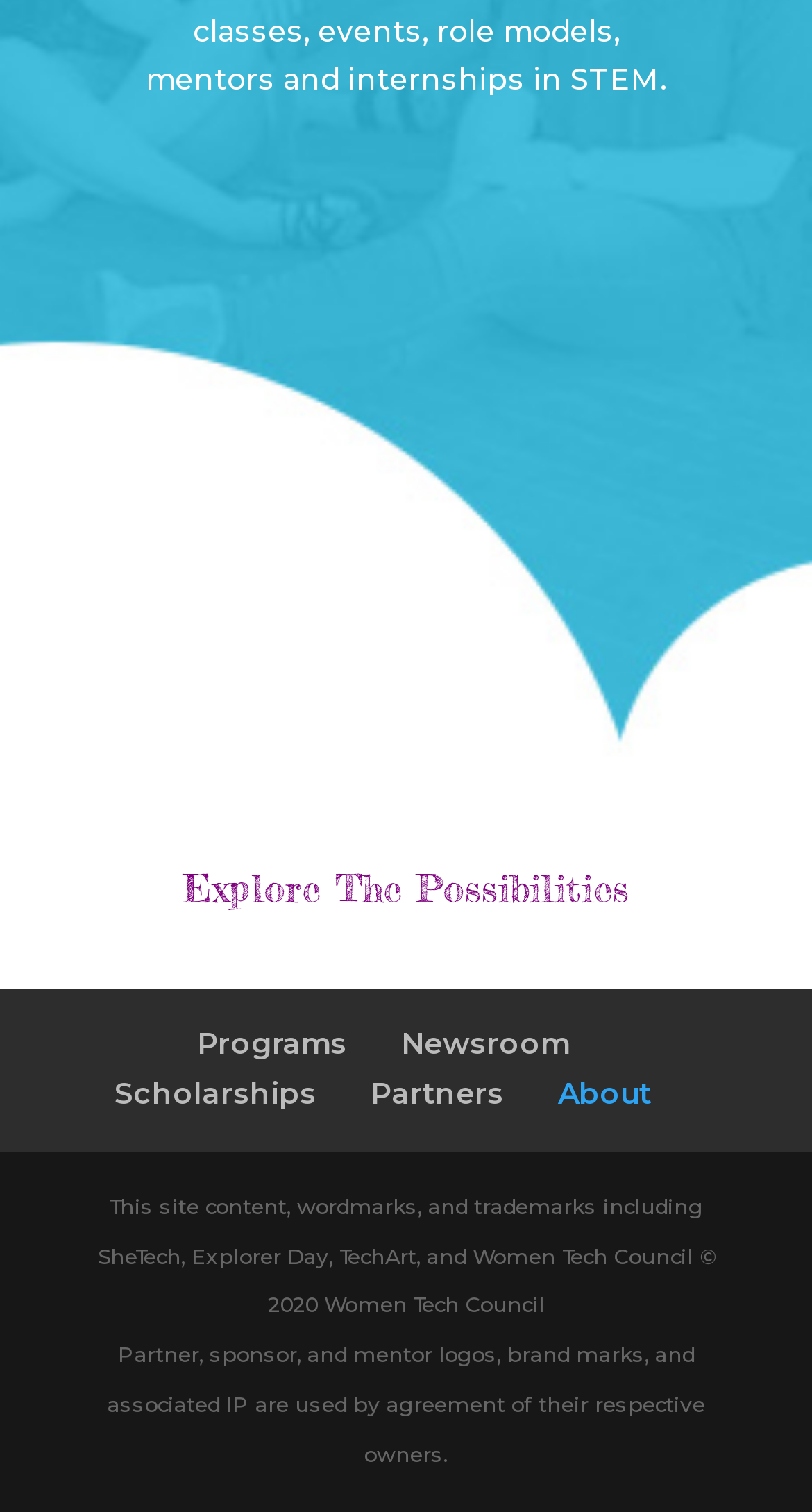What are the main navigation links? From the image, respond with a single word or brief phrase.

Programs, Newsroom, Scholarships, Partners, About